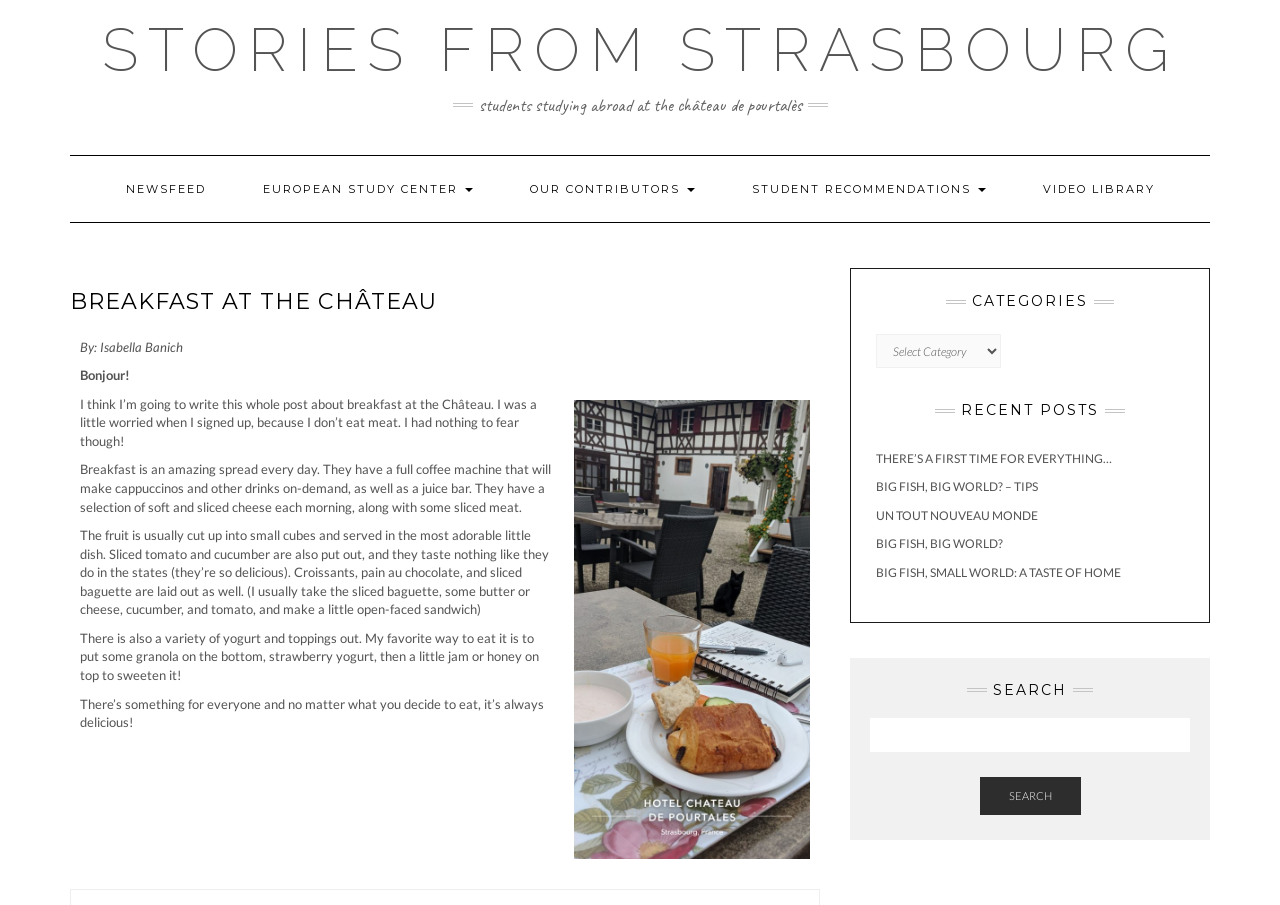Please provide the bounding box coordinates for the element that needs to be clicked to perform the following instruction: "Click on the 'VIDEO LIBRARY' link". The coordinates should be given as four float numbers between 0 and 1, i.e., [left, top, right, bottom].

[0.793, 0.172, 0.923, 0.245]